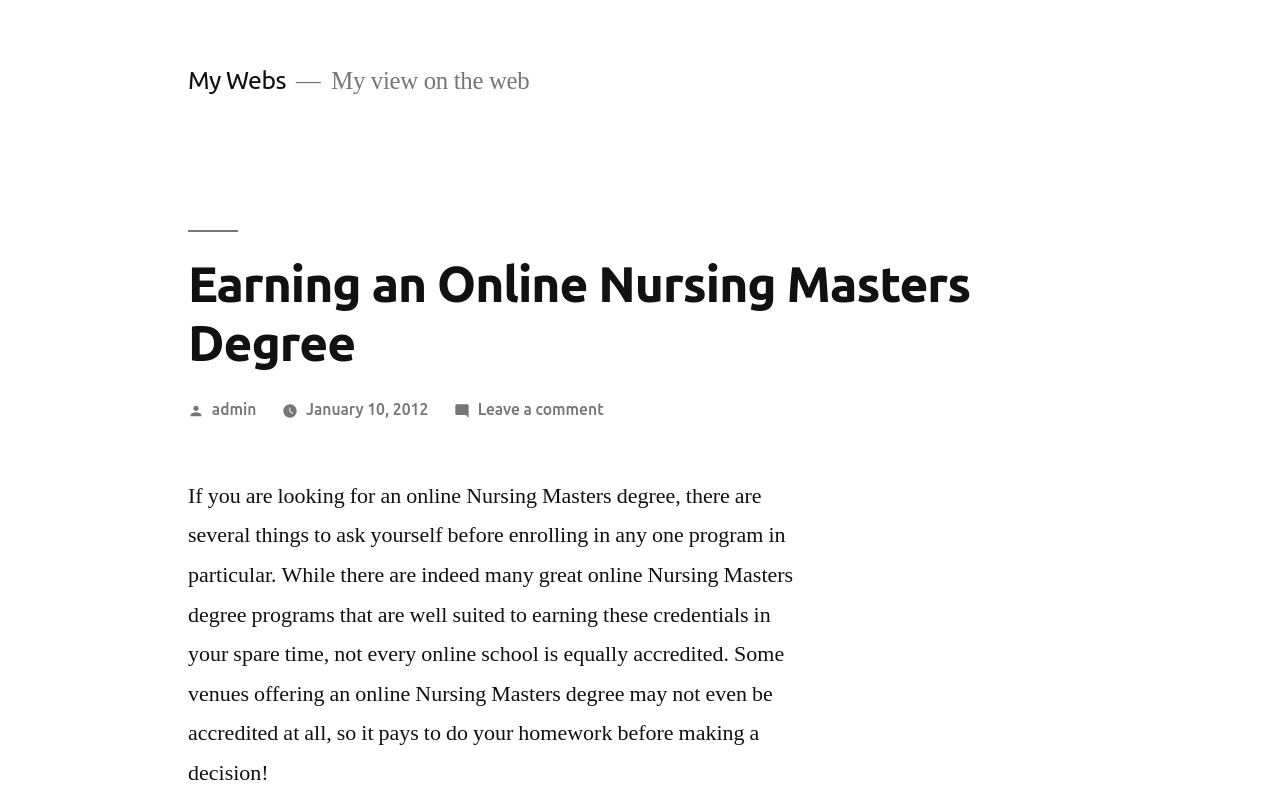Provide a brief response in the form of a single word or phrase:
What should you do before enrolling in an online Nursing Masters degree program?

Do your homework